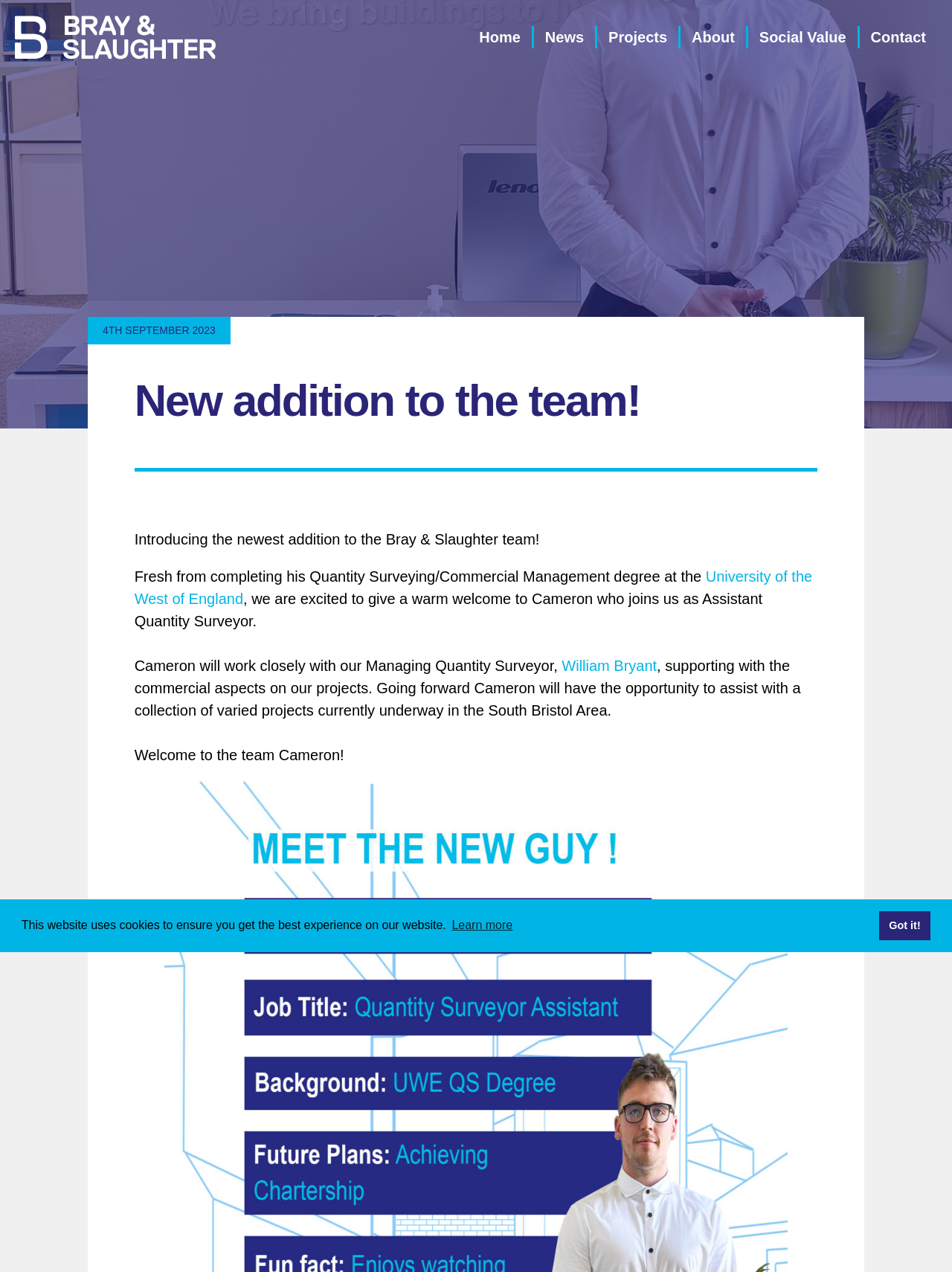Please specify the bounding box coordinates of the element that should be clicked to execute the given instruction: 'View the 'News' section'. Ensure the coordinates are four float numbers between 0 and 1, expressed as [left, top, right, bottom].

[0.561, 0.02, 0.625, 0.038]